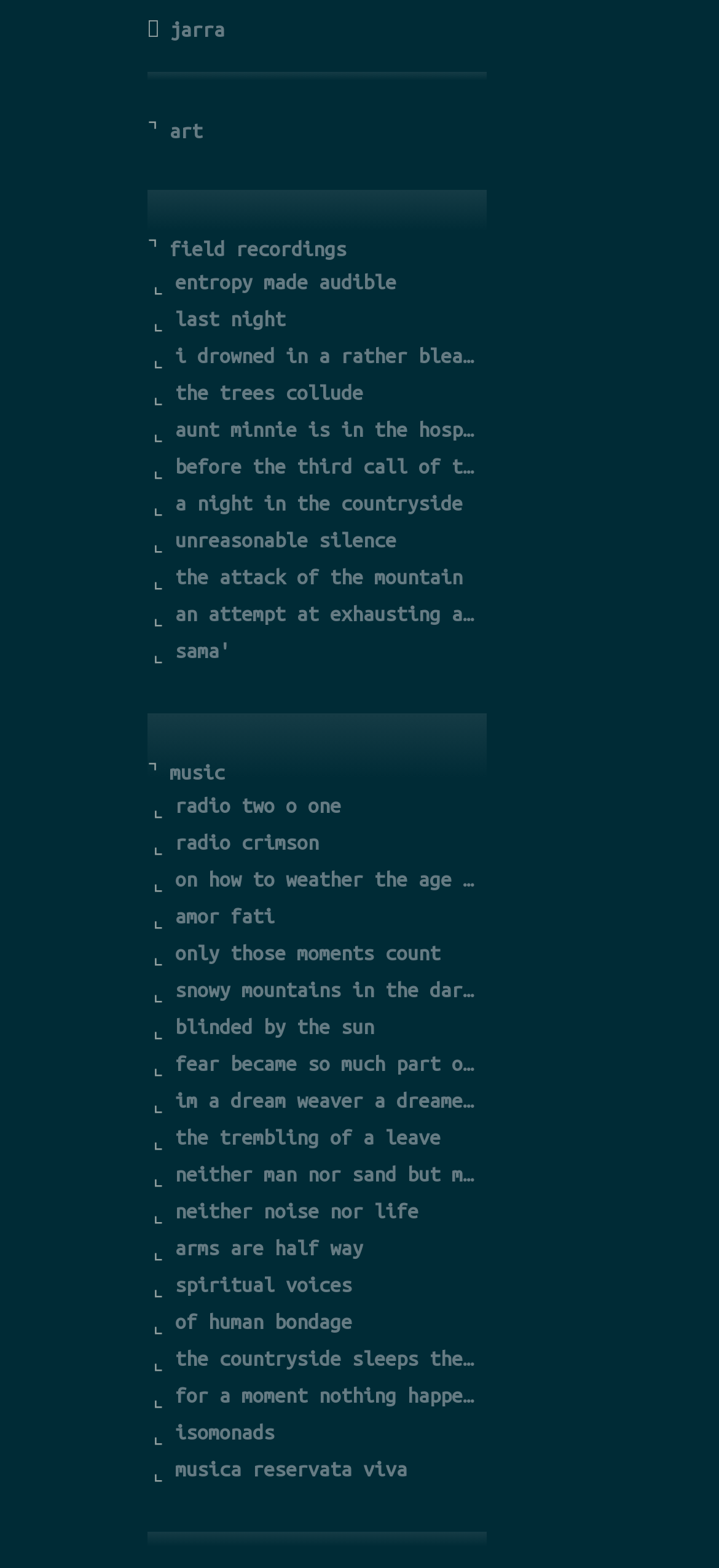How many links are there on the webpage?
Answer the question with a single word or phrase, referring to the image.

30